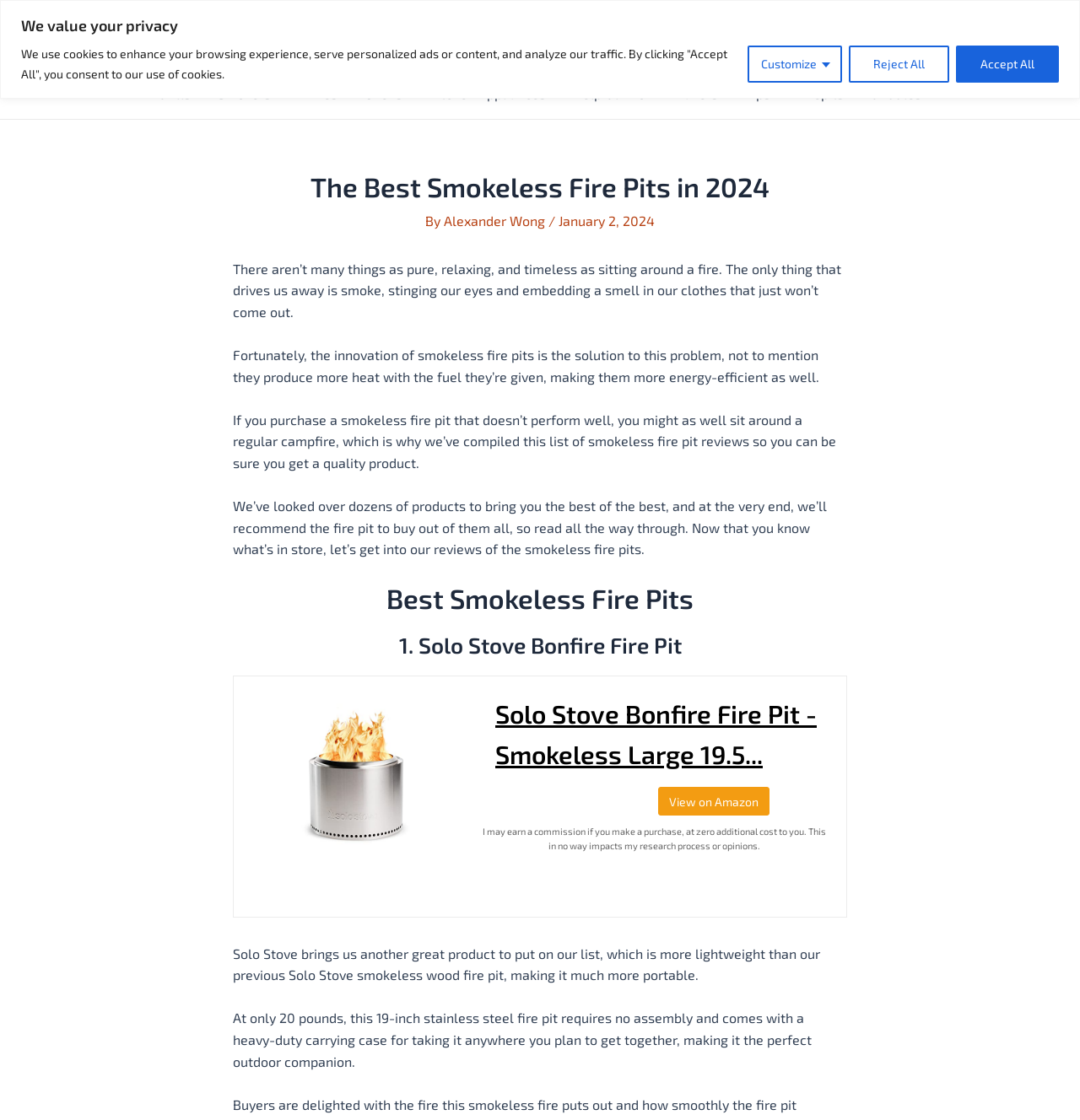Carefully examine the image and provide an in-depth answer to the question: What is the name of the author of the article?

I found the author's name by looking at the text next to the 'By' keyword, which is 'Alexander Wong'. This is located under the main heading 'The Best Smokeless Fire Pits in 2024'.